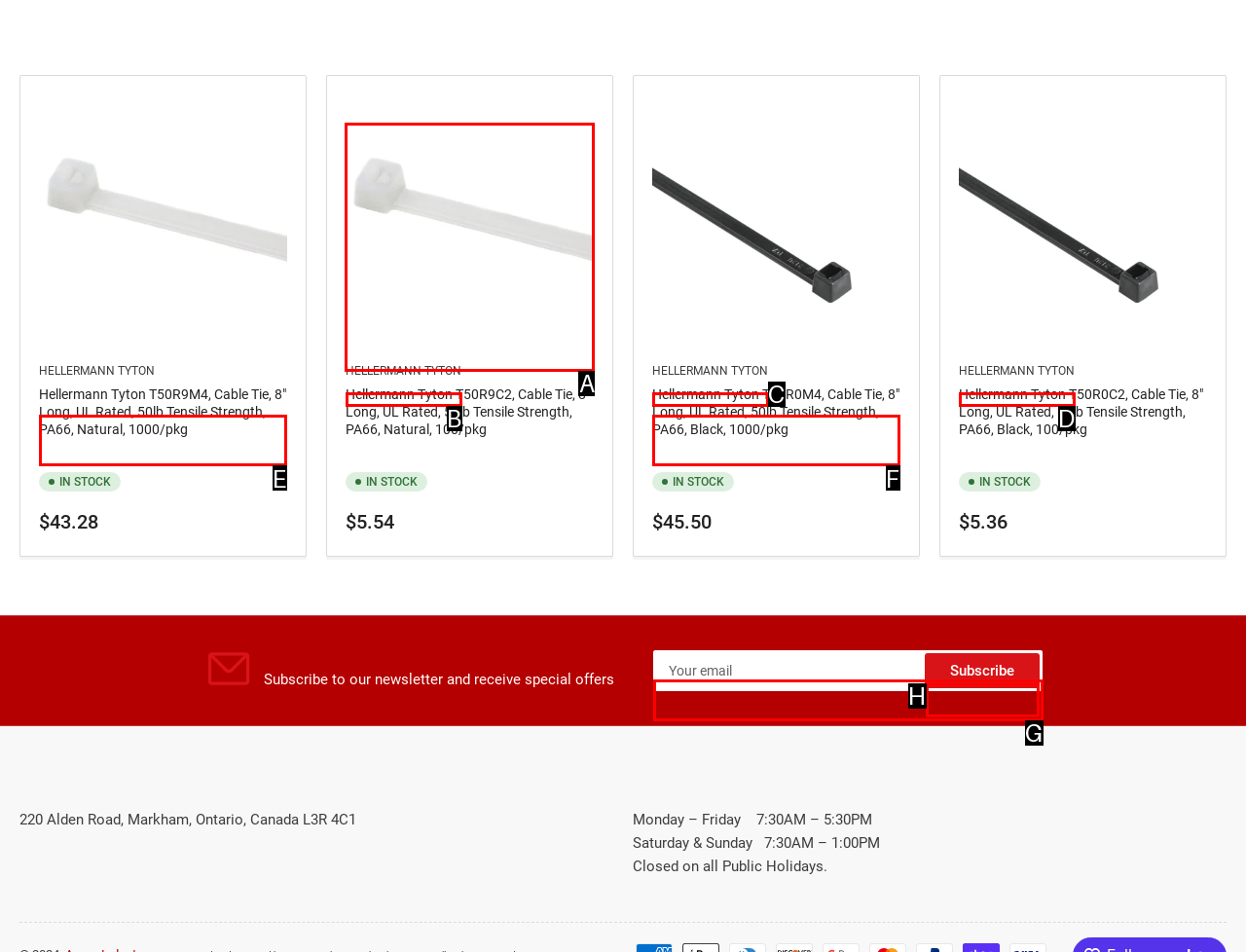Pick the right letter to click to achieve the task: Click the 'Hellermann Tyton T50R9C2, Cable Tie, 8" Long, UL Rated, 50lb Tensile Strength, PA66, Natural, 100/pkg' link
Answer with the letter of the correct option directly.

A